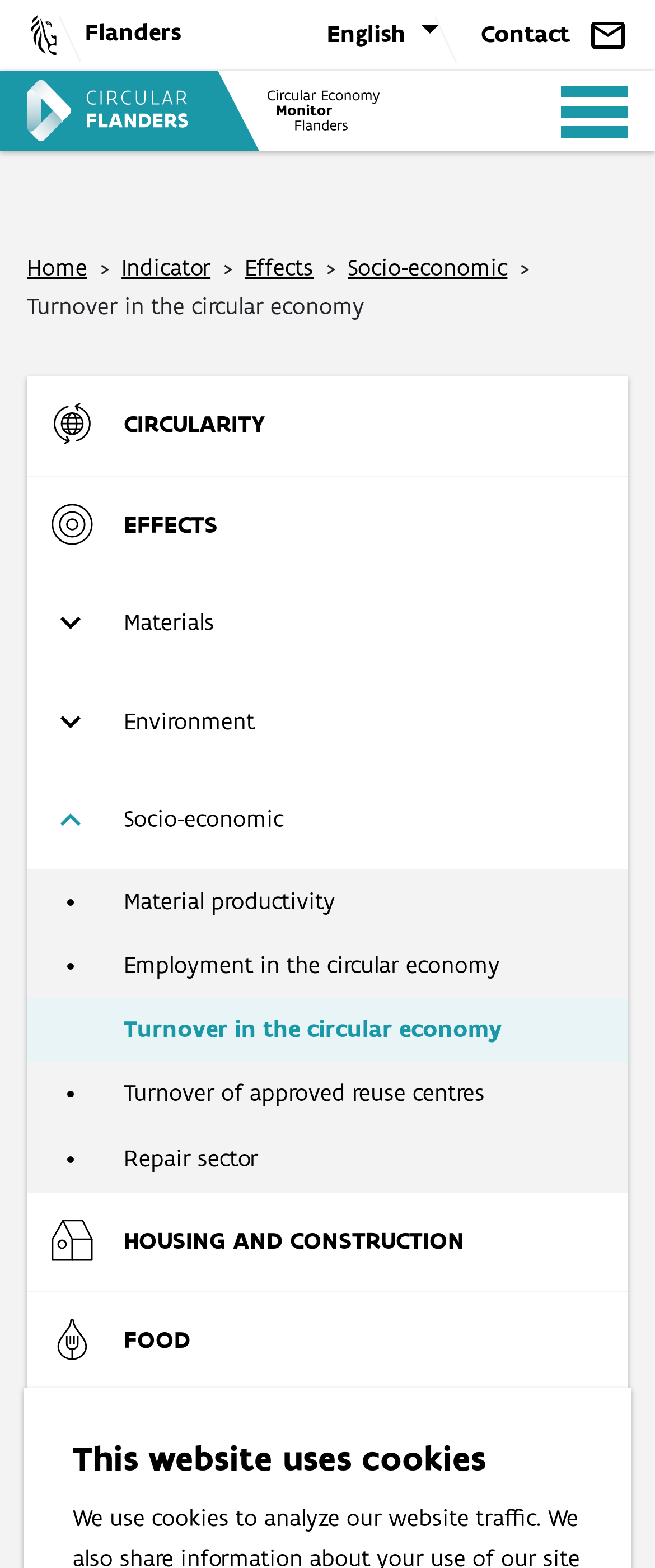Pinpoint the bounding box coordinates of the element that must be clicked to accomplish the following instruction: "View the 'Turnover in the circular economy' indicator". The coordinates should be in the format of four float numbers between 0 and 1, i.e., [left, top, right, bottom].

[0.041, 0.637, 0.959, 0.678]